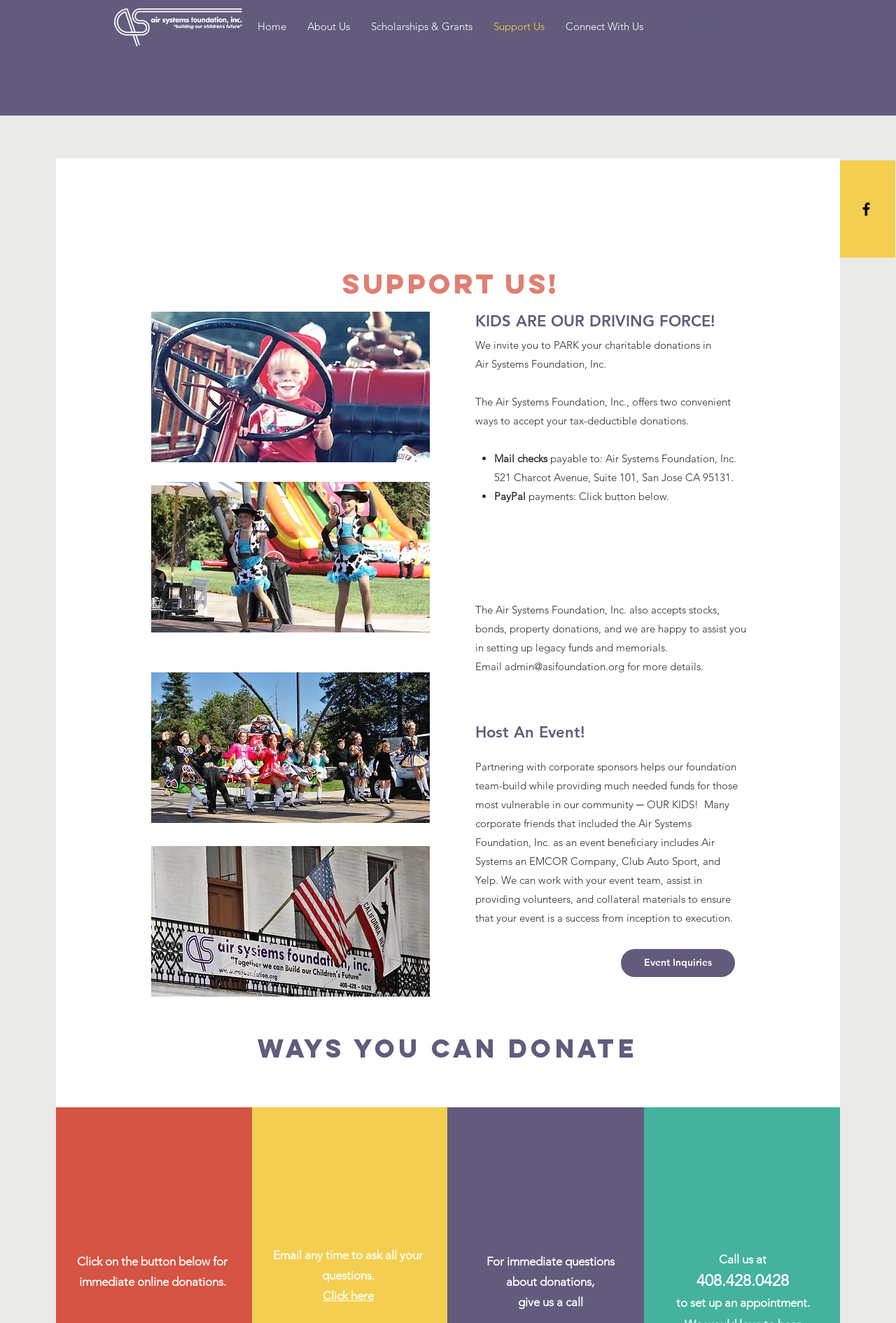Predict the bounding box coordinates of the UI element that matches this description: "Figure of Merit". The coordinates should be in the format [left, top, right, bottom] with each value between 0 and 1.

None